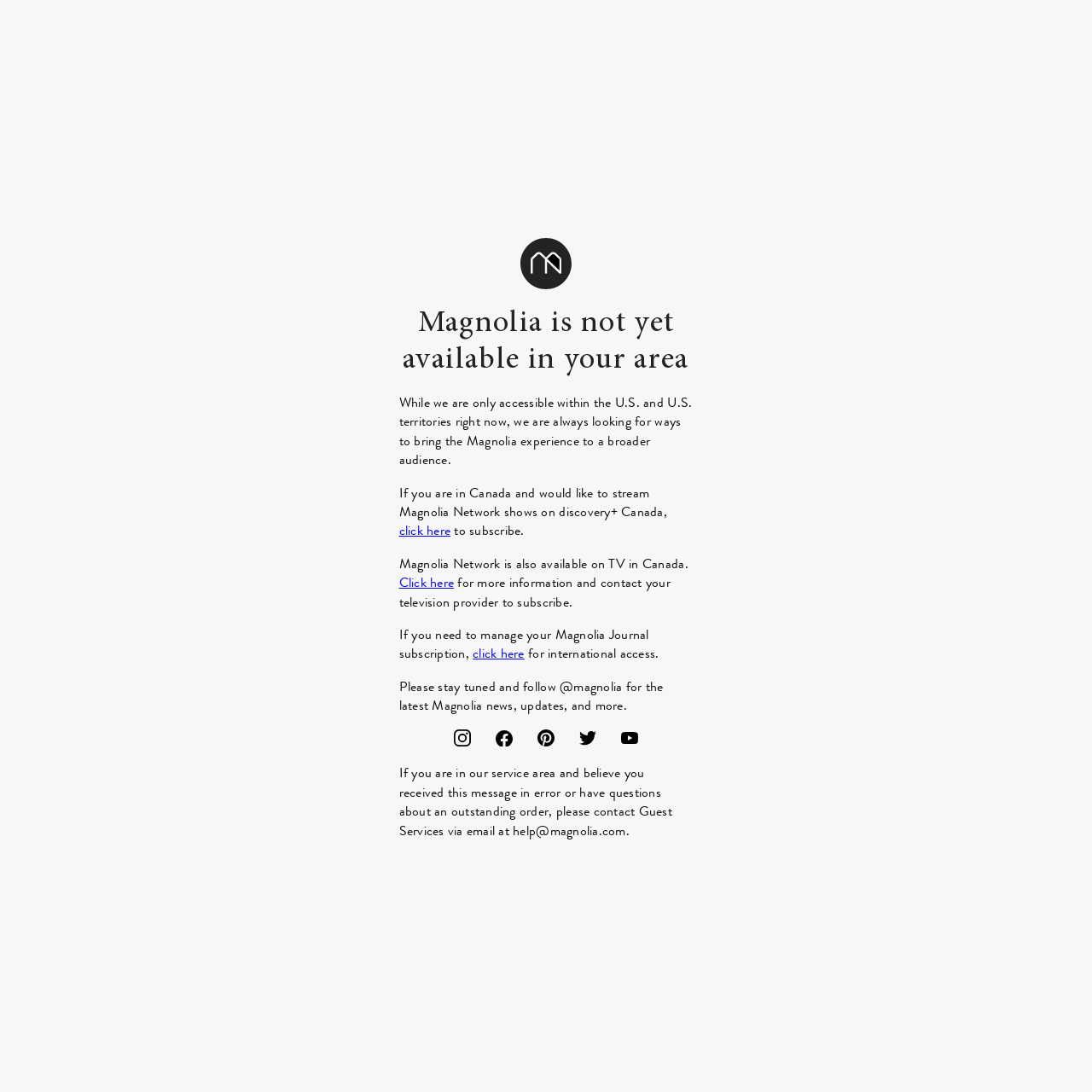What is the current availability of Magnolia Network?
Please provide a comprehensive answer based on the information in the image.

Based on the StaticText element 'Magnolia is not yet available in your area', it is clear that the Magnolia Network is not currently available in the user's area.